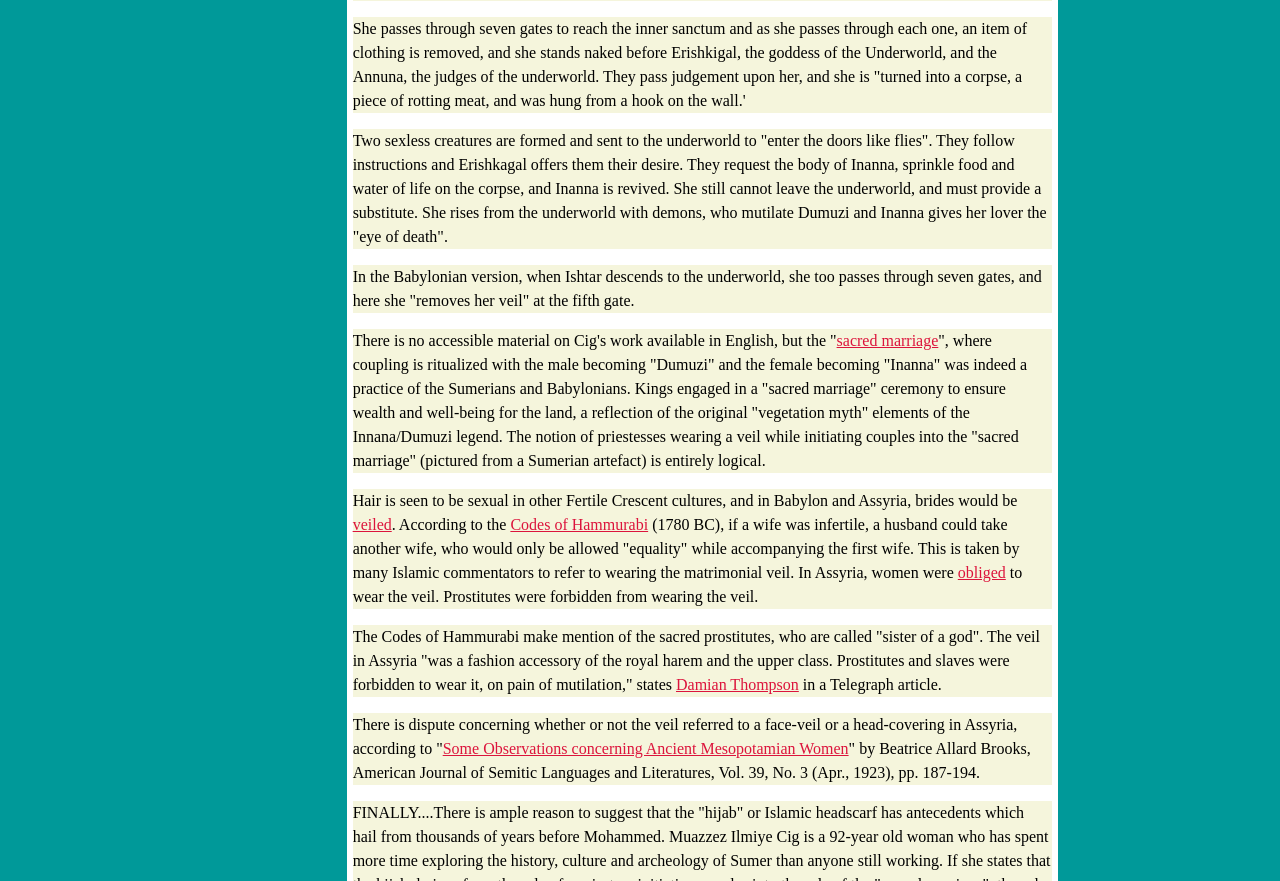Provide the bounding box coordinates of the HTML element this sentence describes: "Codes of Hammurabi". The bounding box coordinates consist of four float numbers between 0 and 1, i.e., [left, top, right, bottom].

[0.399, 0.585, 0.506, 0.605]